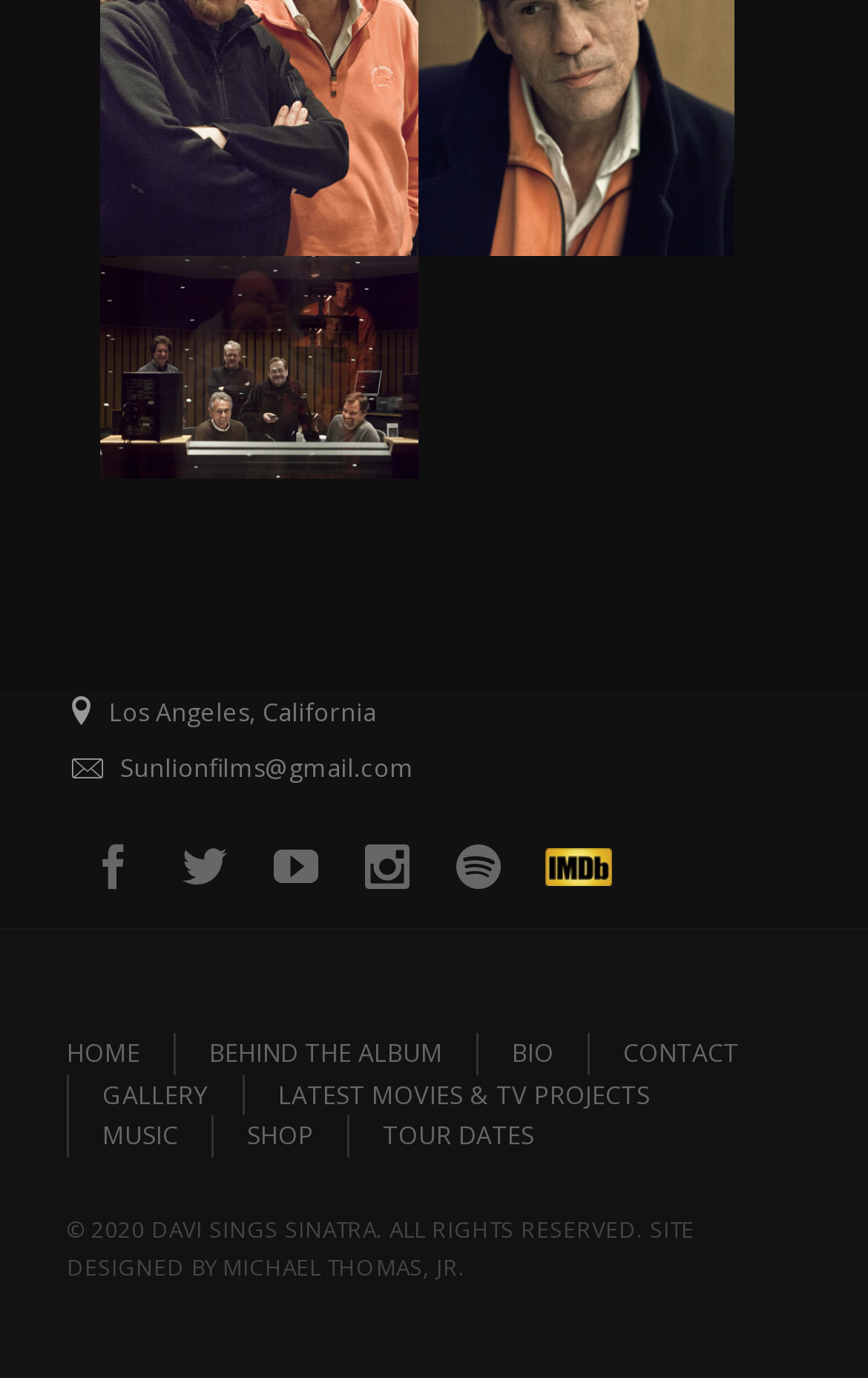Find the bounding box coordinates for the UI element whose description is: "Gallery". The coordinates should be four float numbers between 0 and 1, in the format [left, top, right, bottom].

[0.077, 0.779, 0.279, 0.81]